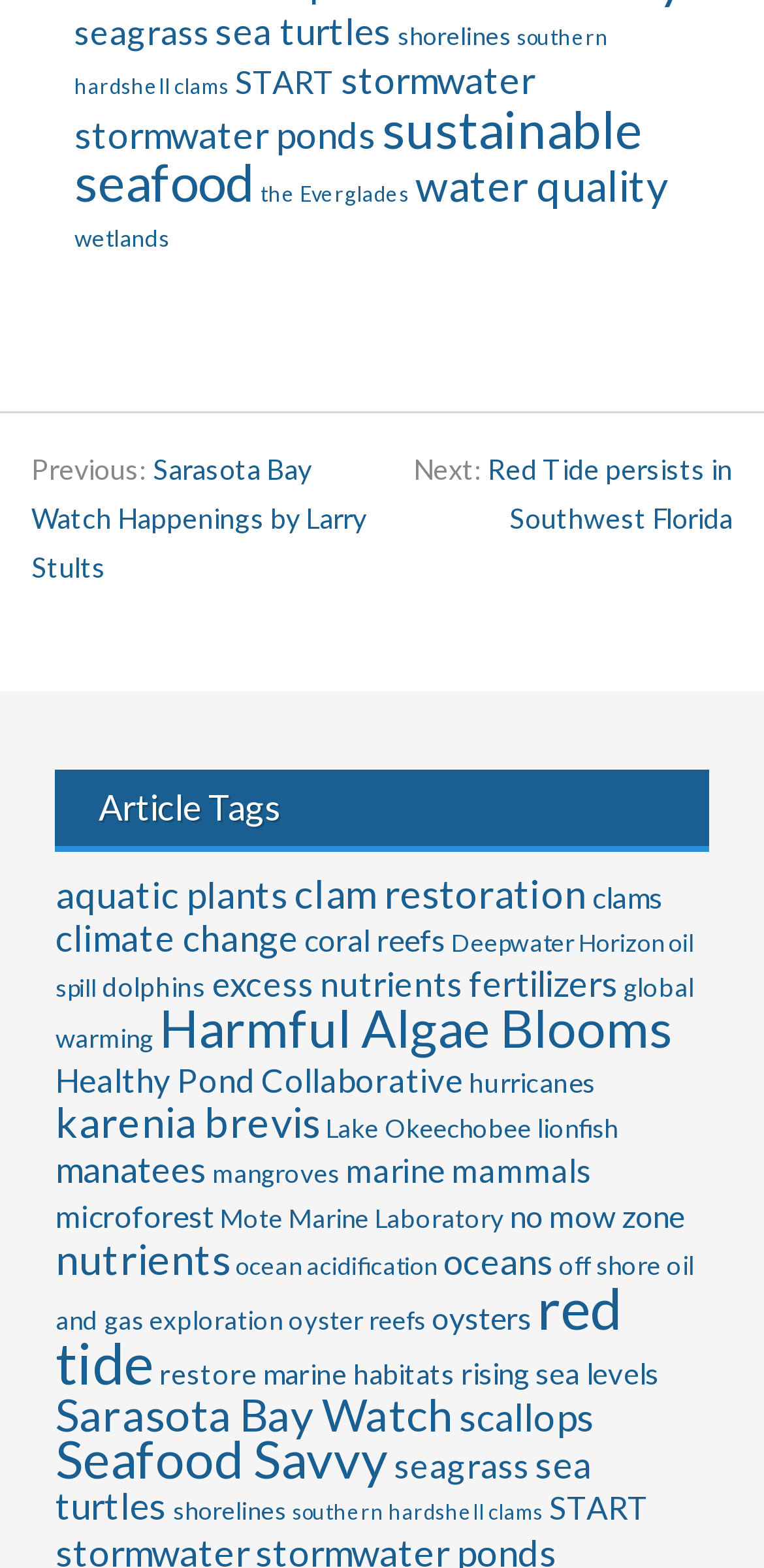Is there a previous article?
Based on the visual content, answer with a single word or a brief phrase.

yes